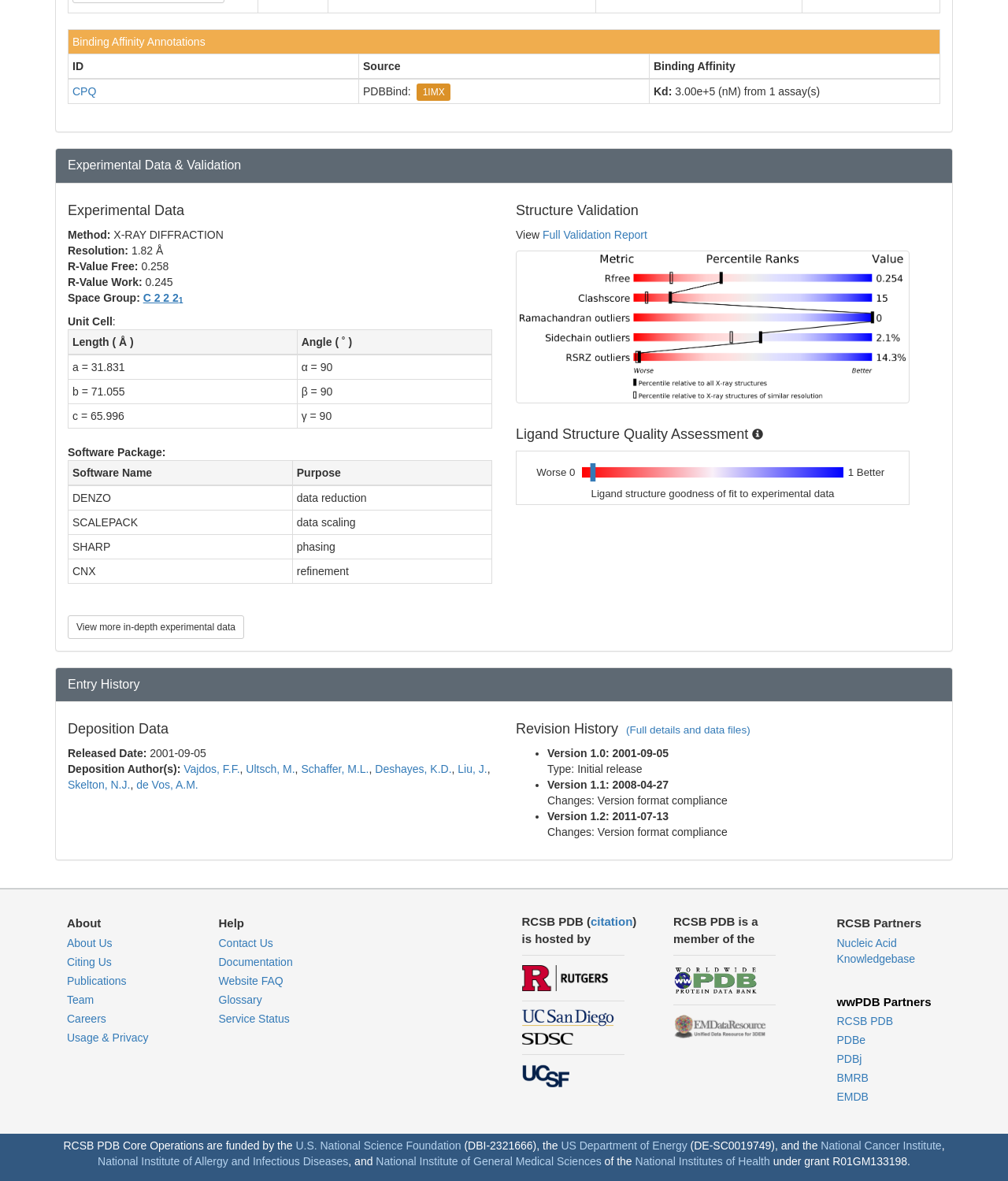What is the released date of the deposition data?
Make sure to answer the question with a detailed and comprehensive explanation.

I found the answer by looking at the section with the heading 'Deposition Data' and the subheading 'Released Date:' with the value '2001-09-05'.